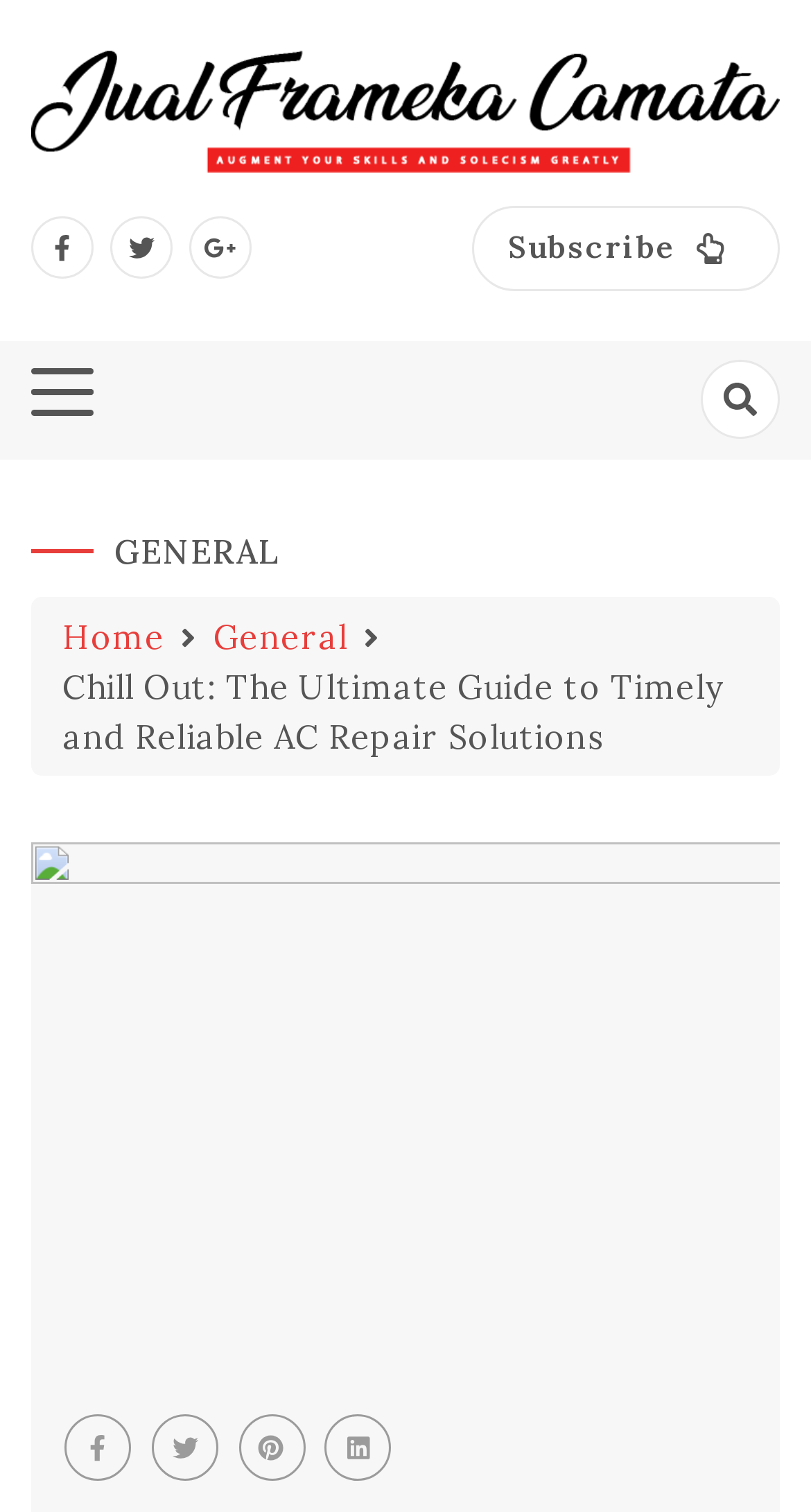How many images are on the webpage?
Based on the image, give a one-word or short phrase answer.

1